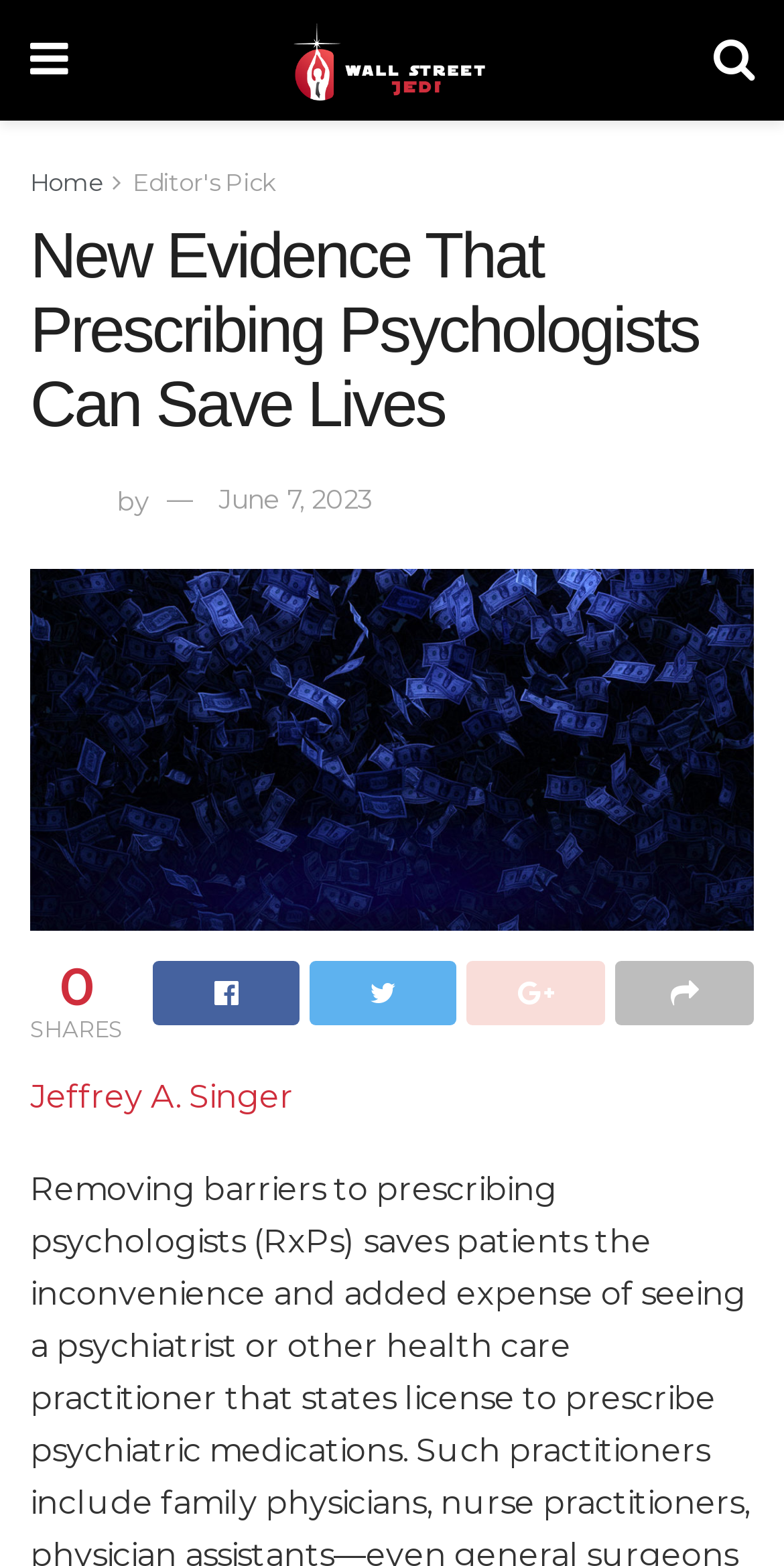What is the date of the article?
Give a one-word or short-phrase answer derived from the screenshot.

June 7, 2023